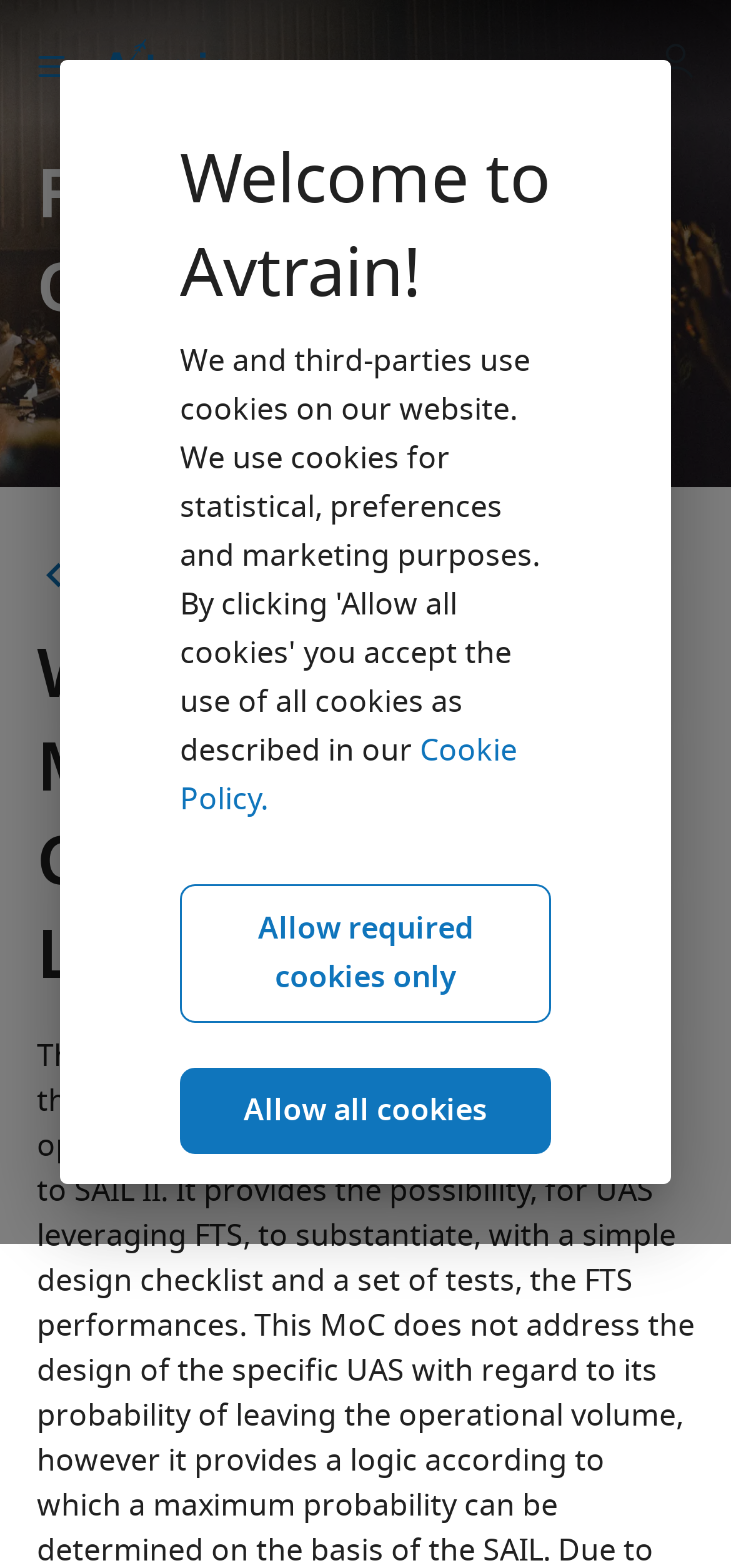Given the element description Cookie Policy., predict the bounding box coordinates for the UI element in the webpage screenshot. The format should be (top-left x, top-left y, bottom-right x, bottom-right y), and the values should be between 0 and 1.

[0.246, 0.465, 0.708, 0.524]